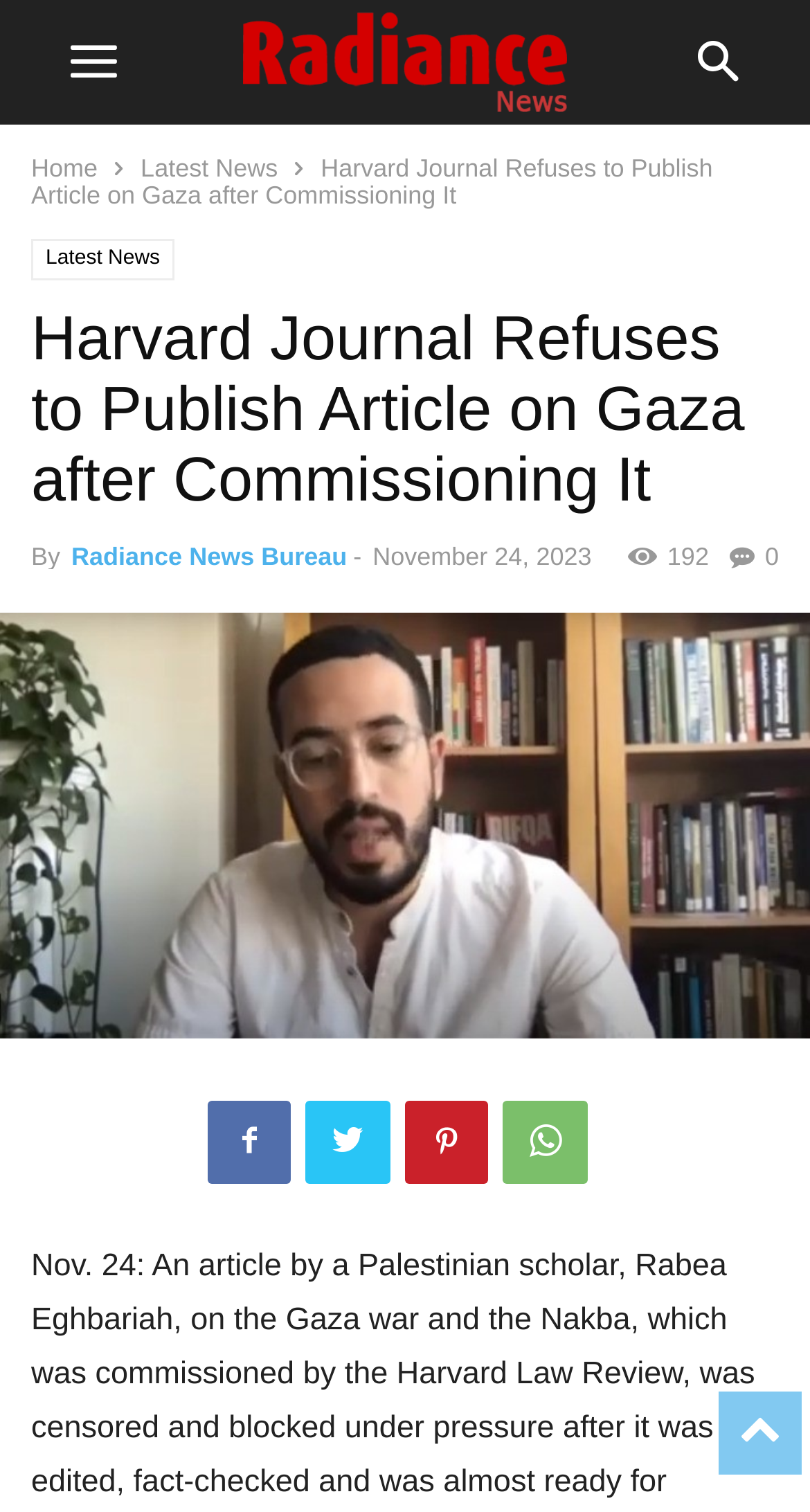Please specify the bounding box coordinates of the element that should be clicked to execute the given instruction: 'Learn about 'Invasives 101''. Ensure the coordinates are four float numbers between 0 and 1, expressed as [left, top, right, bottom].

None